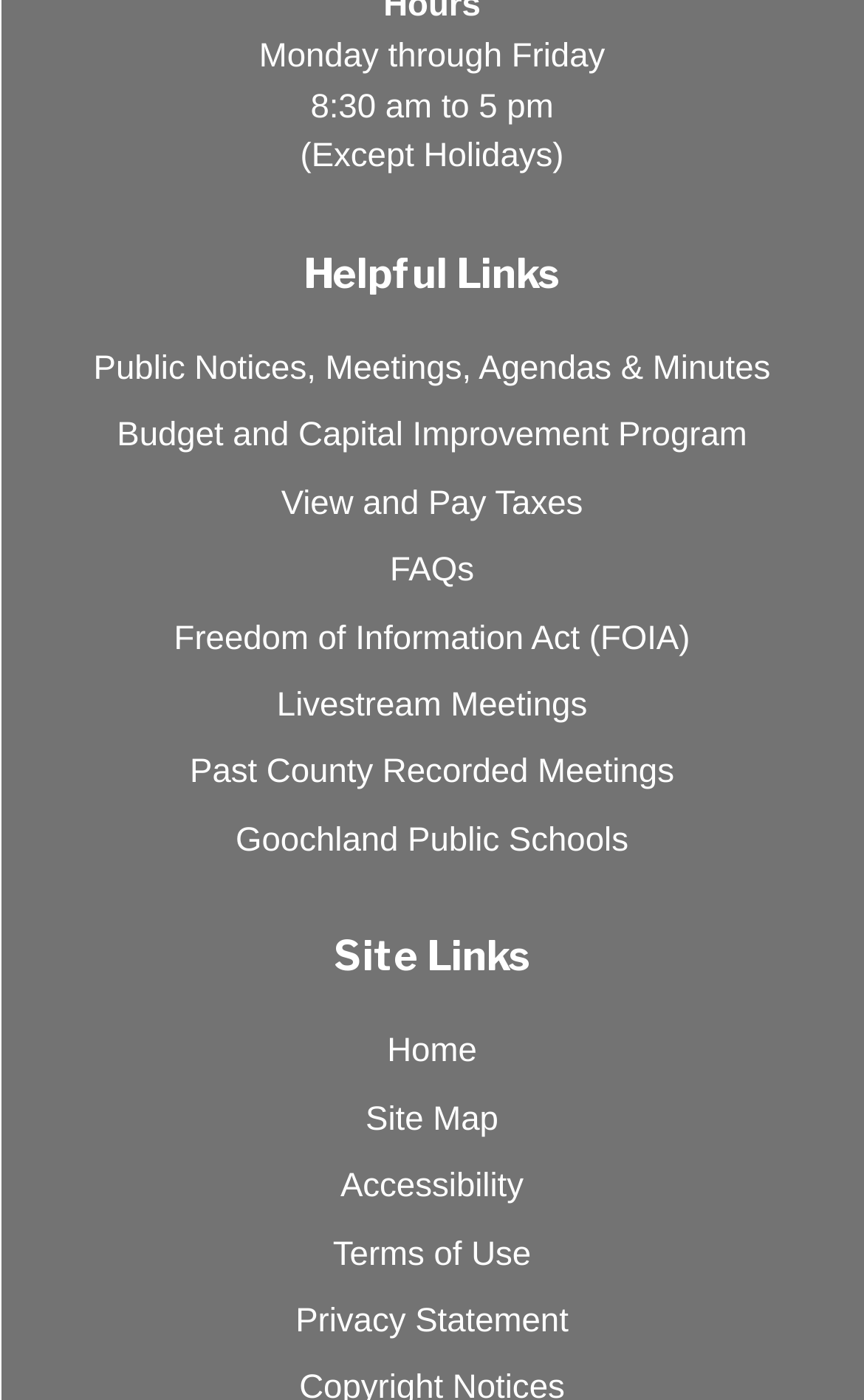Locate the bounding box coordinates of the region to be clicked to comply with the following instruction: "Go to Home". The coordinates must be four float numbers between 0 and 1, in the form [left, top, right, bottom].

[0.448, 0.738, 0.552, 0.765]